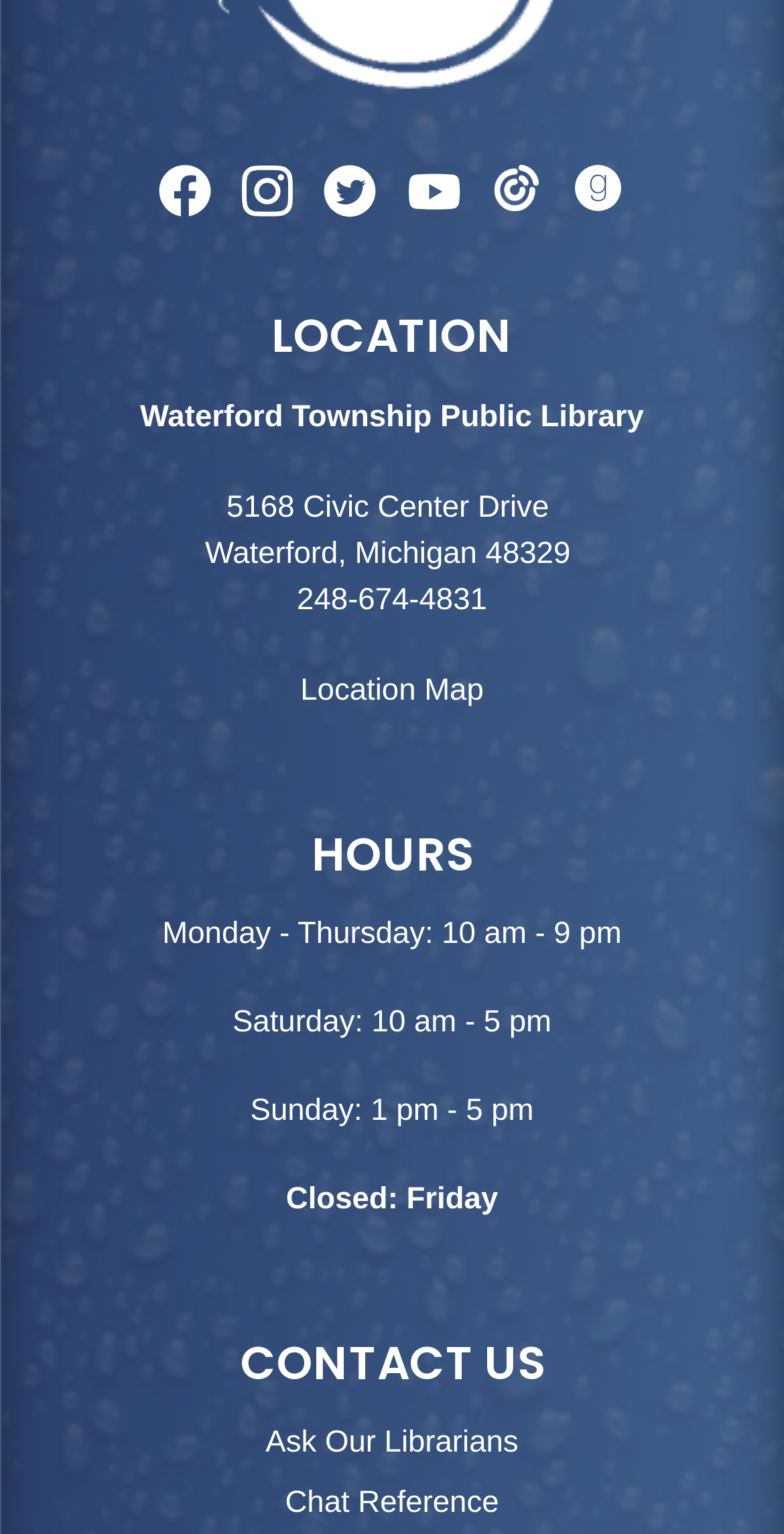Identify the bounding box coordinates of the part that should be clicked to carry out this instruction: "ask librarians".

[0.339, 0.929, 0.661, 0.952]